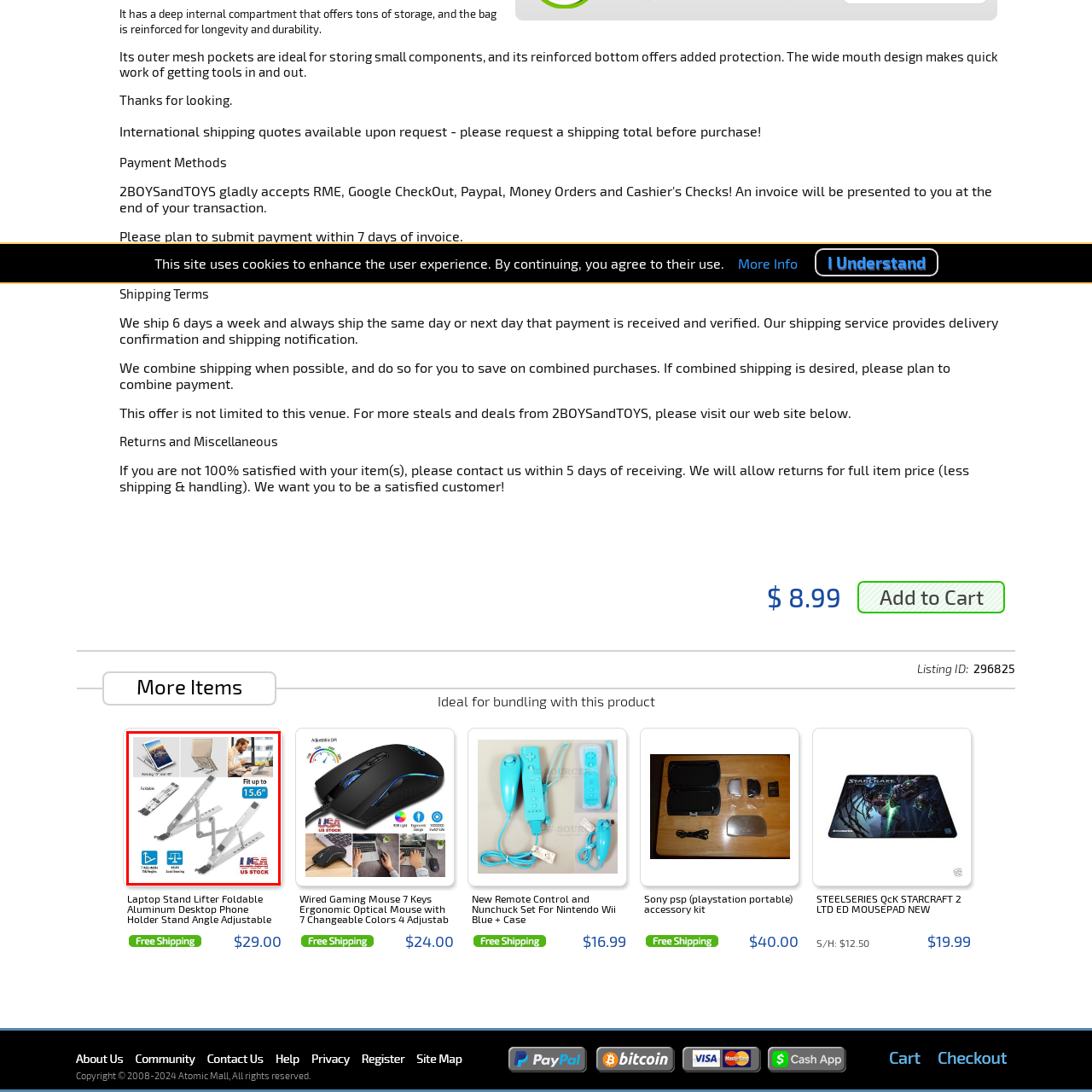View the image inside the red-bordered box and answer the given question using a single word or phrase:
What is the primary benefit of the laptop stand's adjustable height?

Enhanced ergonomics